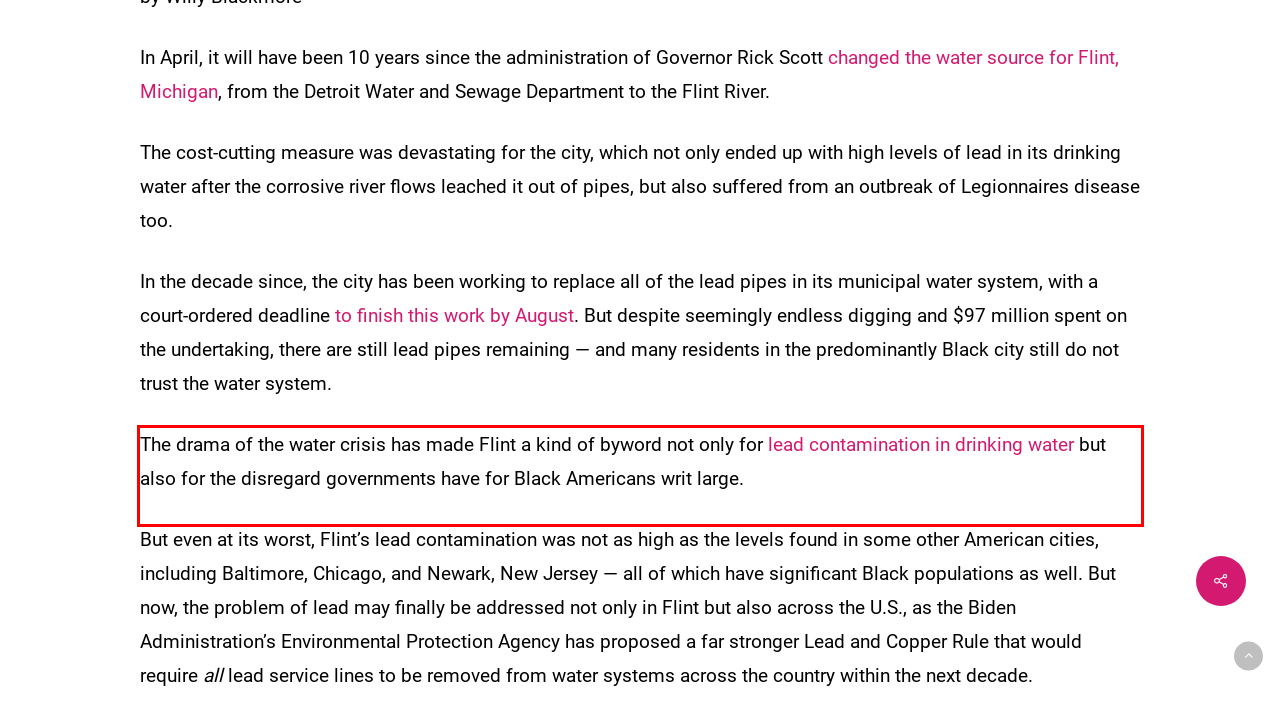Please take the screenshot of the webpage, find the red bounding box, and generate the text content that is within this red bounding box.

The drama of the water crisis has made Flint a kind of byword not only for lead contamination in drinking water but also for the disregard governments have for Black Americans writ large.